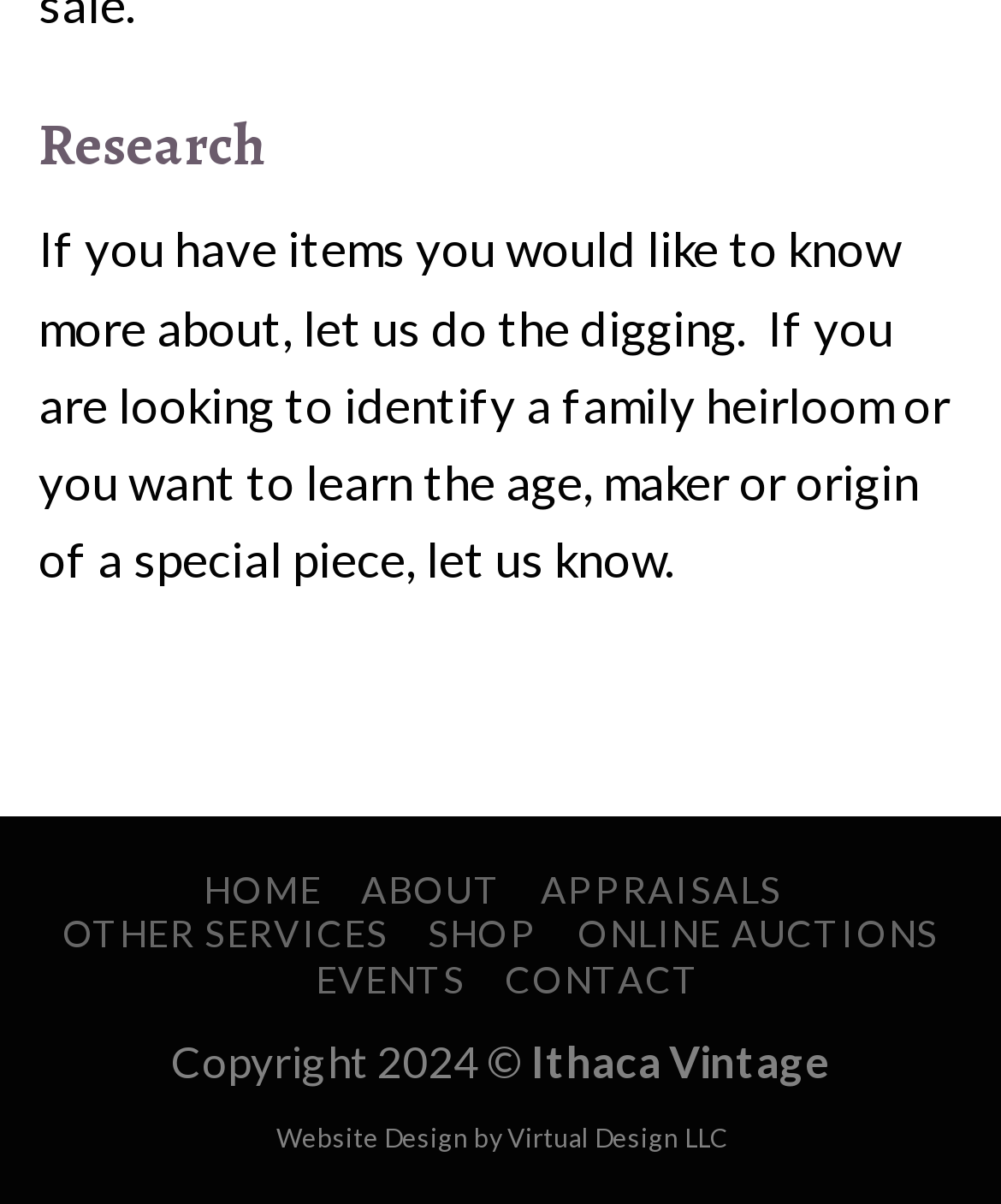Please predict the bounding box coordinates of the element's region where a click is necessary to complete the following instruction: "go to the 'SHOP' page". The coordinates should be represented by four float numbers between 0 and 1, i.e., [left, top, right, bottom].

[0.427, 0.757, 0.537, 0.794]